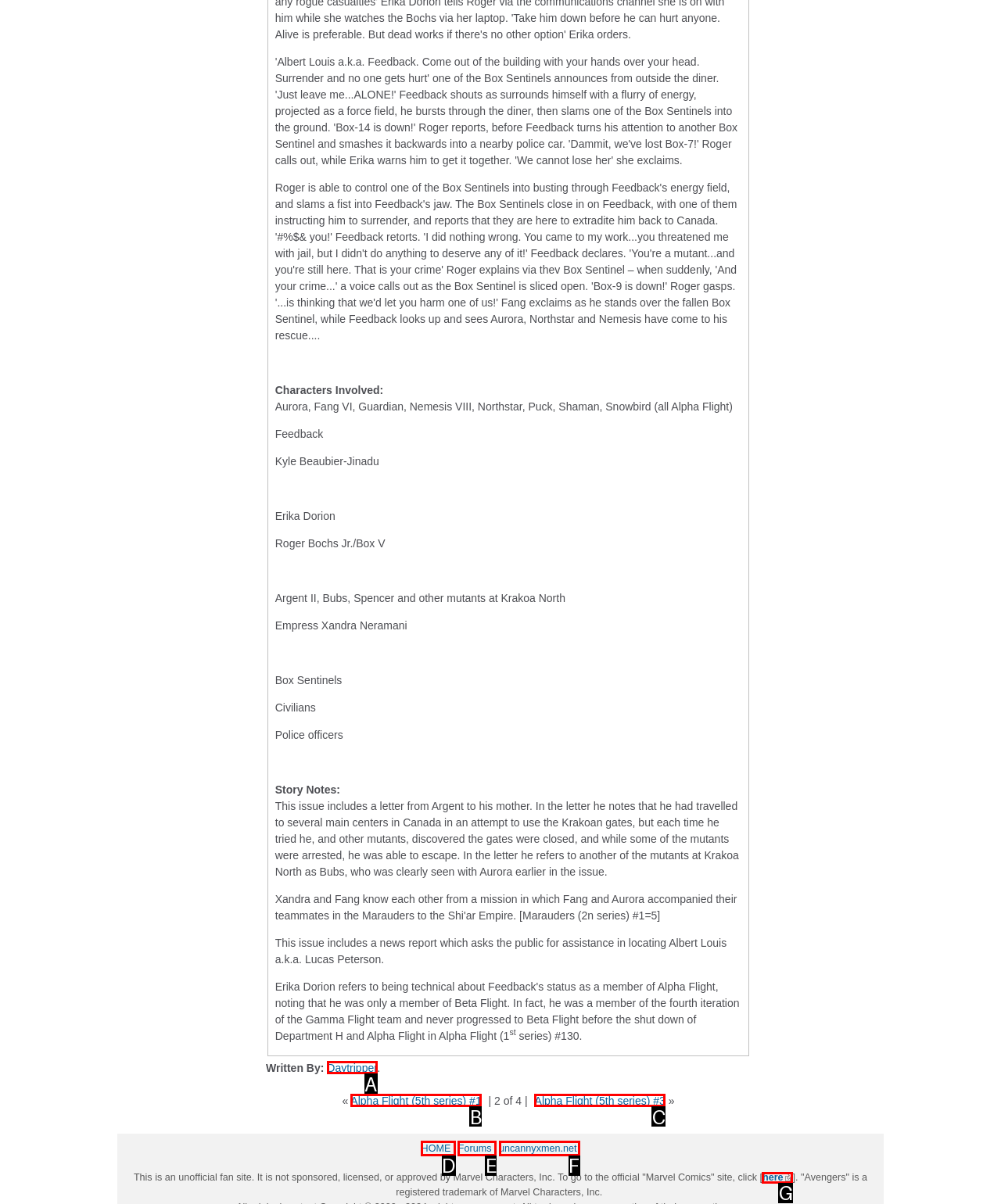Identify the bounding box that corresponds to: here(link is external)
Respond with the letter of the correct option from the provided choices.

G